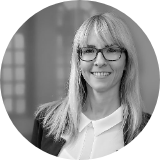What is the background of the image?
Please provide a single word or phrase based on the screenshot.

Softly blurred